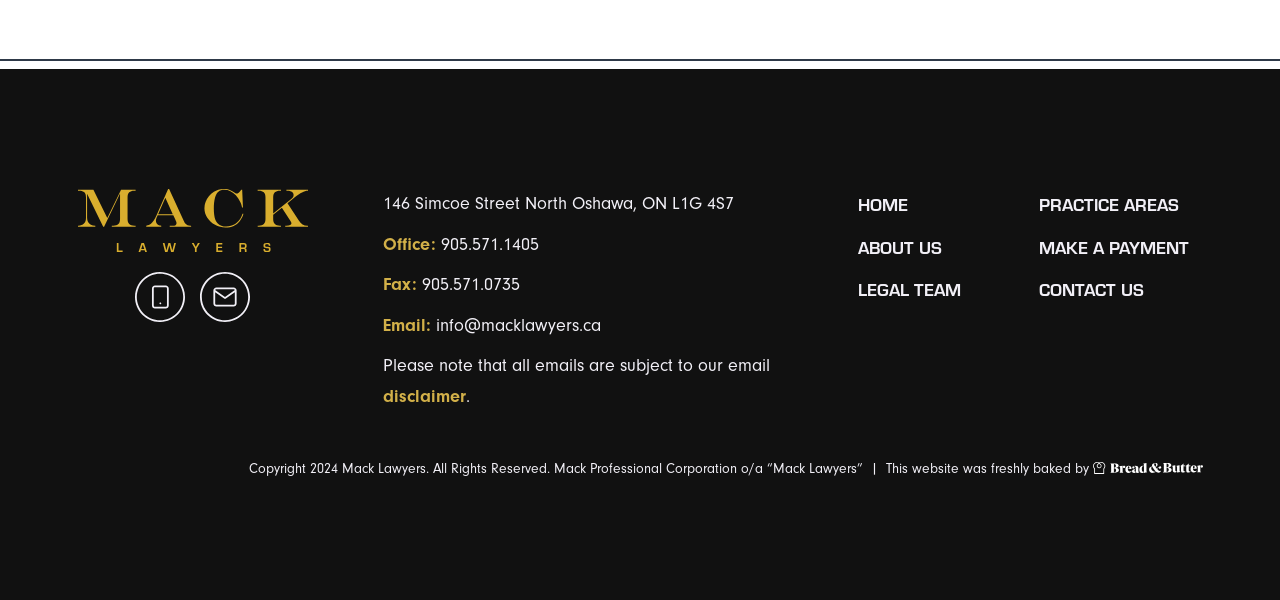Pinpoint the bounding box coordinates of the element that must be clicked to accomplish the following instruction: "Contact the office via phone". The coordinates should be in the format of four float numbers between 0 and 1, i.e., [left, top, right, bottom].

[0.299, 0.389, 0.421, 0.424]